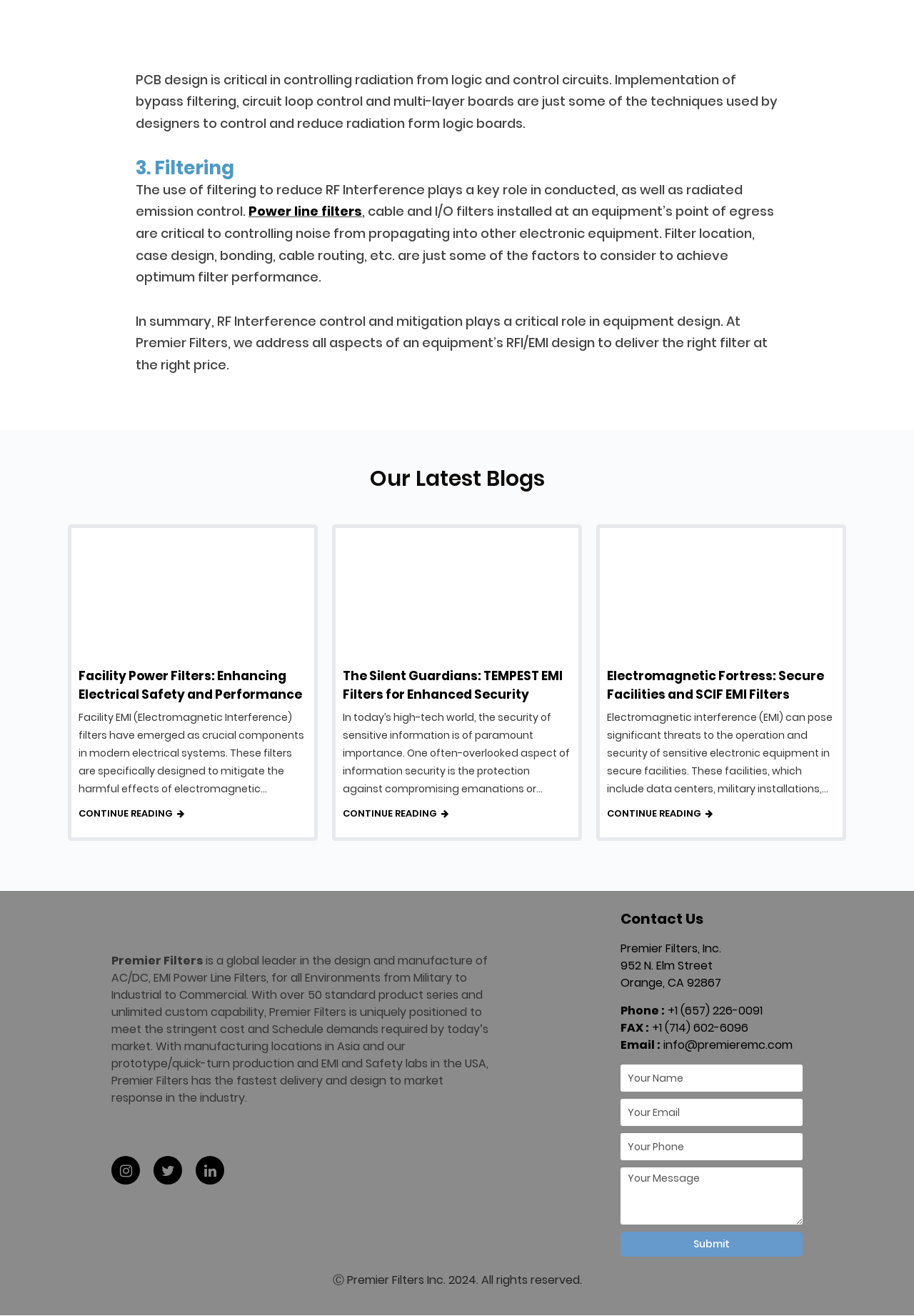Kindly determine the bounding box coordinates for the area that needs to be clicked to execute this instruction: "Read the blog post 'Electromagnetic Fortress: Secure Facilities and SCIF EMI Filter'".

[0.086, 0.407, 0.336, 0.499]